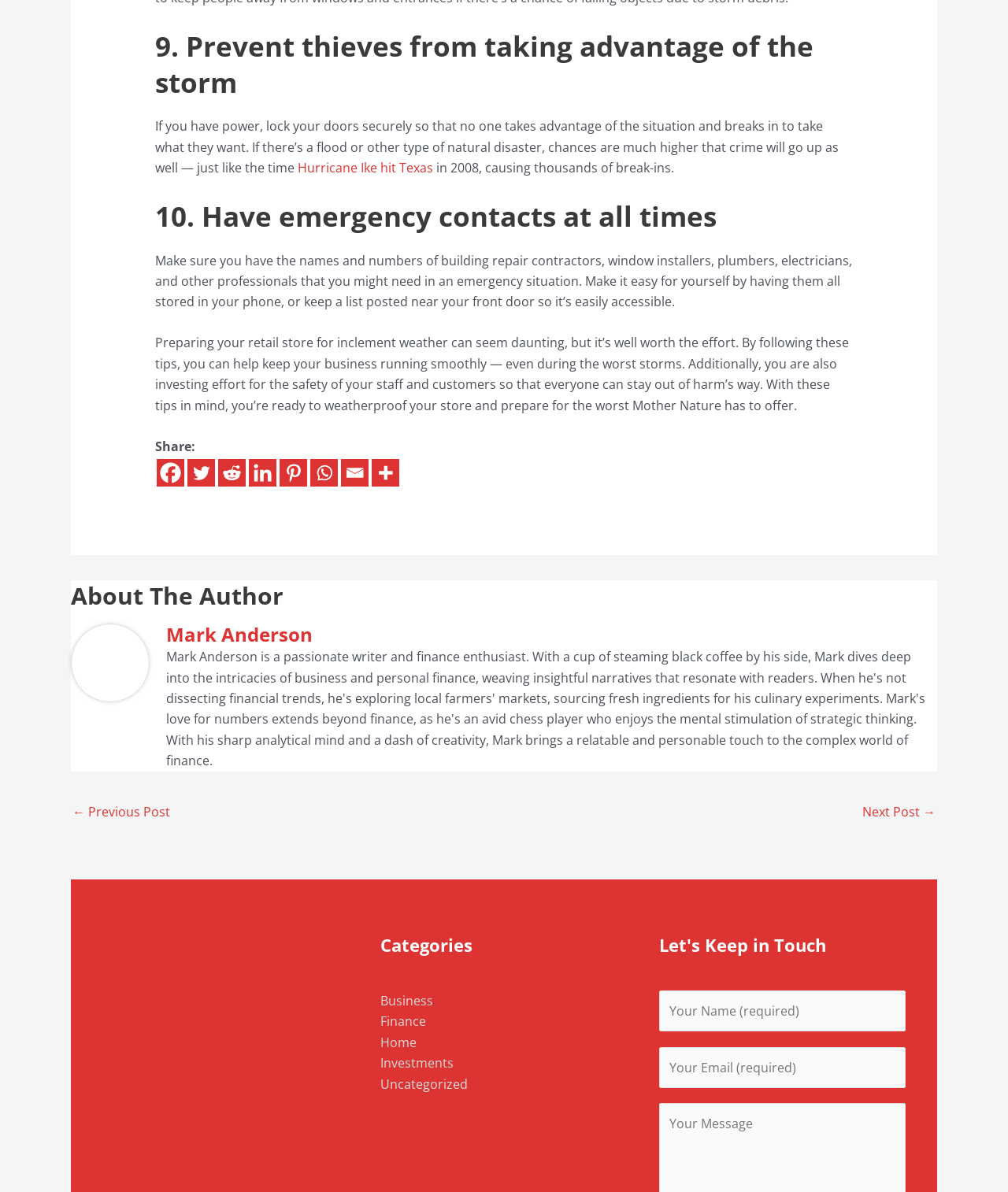What is the purpose of having emergency contacts?
Using the image, provide a detailed and thorough answer to the question.

According to the article, having emergency contacts, such as building repair contractors, window installers, plumbers, and electricians, is important in case of an emergency situation, such as a flood or natural disaster, so that the necessary professionals can be quickly contacted to address any issues.